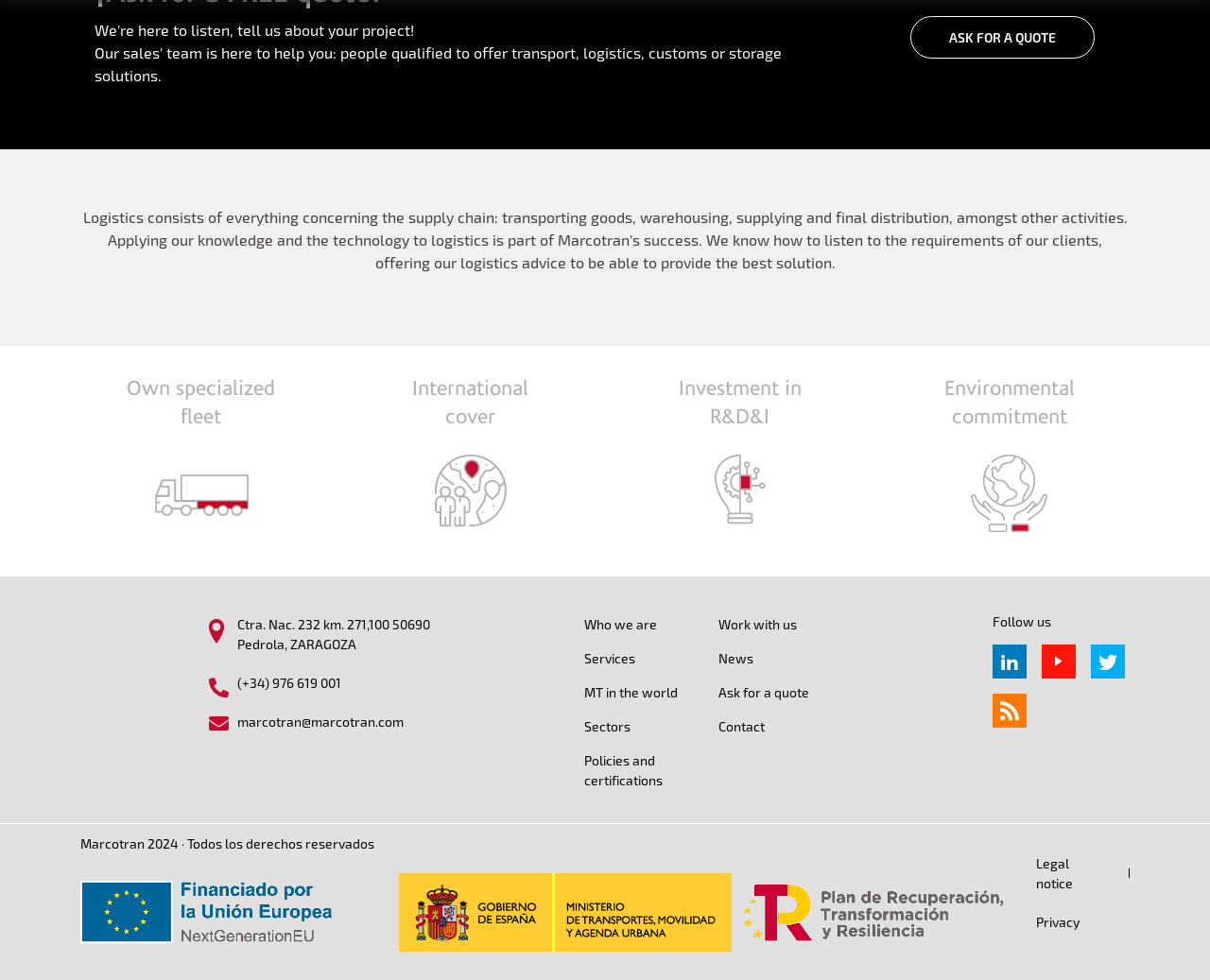Find the bounding box coordinates for the element that must be clicked to complete the instruction: "Follow Marcotran on Linkedin". The coordinates should be four float numbers between 0 and 1, indicated as [left, top, right, bottom].

[0.82, 0.658, 0.848, 0.693]